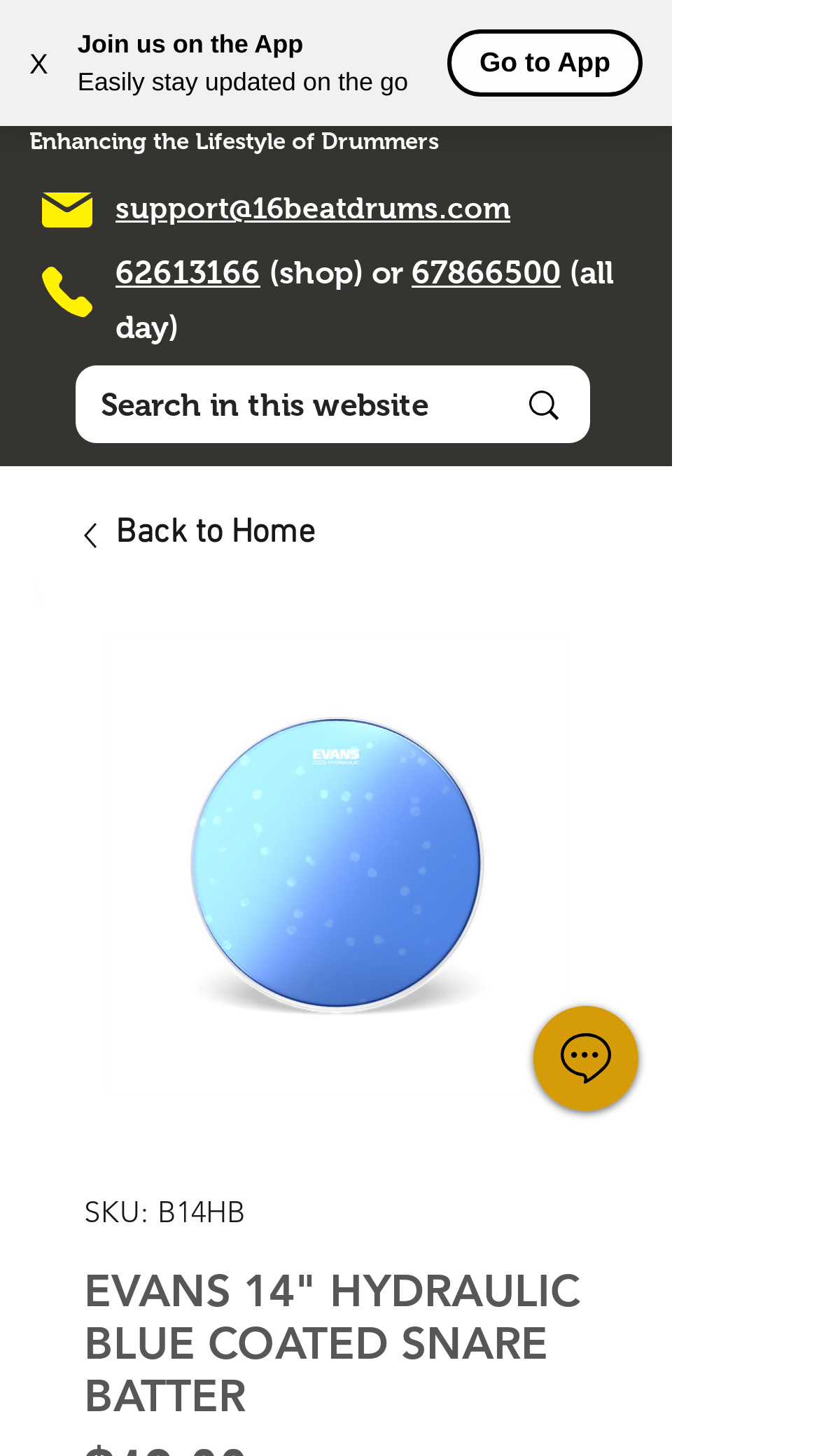Given the element description, predict the bounding box coordinates in the format (top-left x, top-left y, bottom-right x, bottom-right y). Make sure all values are between 0 and 1. Here is the element description: Back to Home

[0.103, 0.349, 0.718, 0.385]